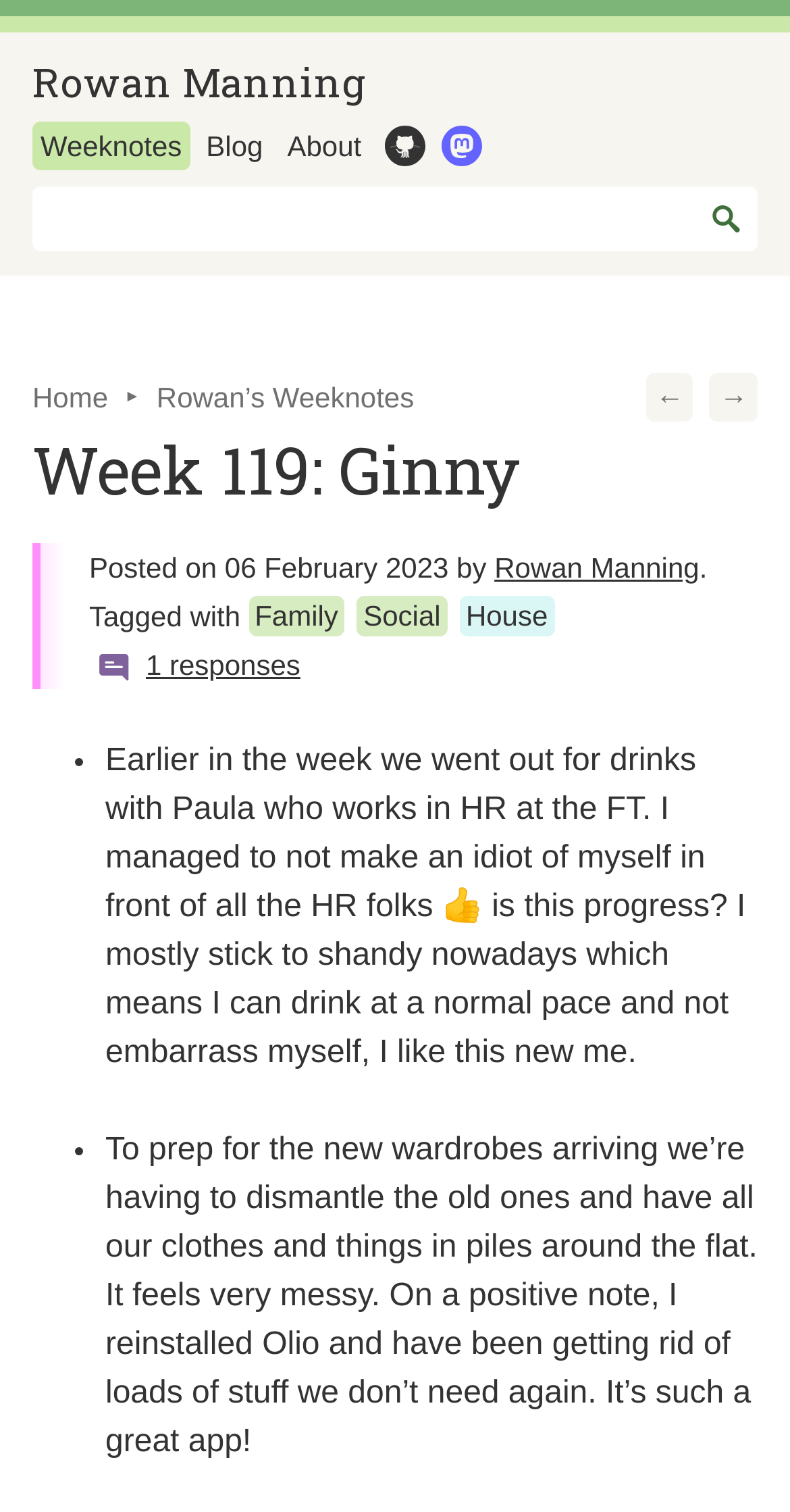Find the bounding box coordinates for the HTML element described as: "→". The coordinates should consist of four float values between 0 and 1, i.e., [left, top, right, bottom].

[0.899, 0.247, 0.959, 0.279]